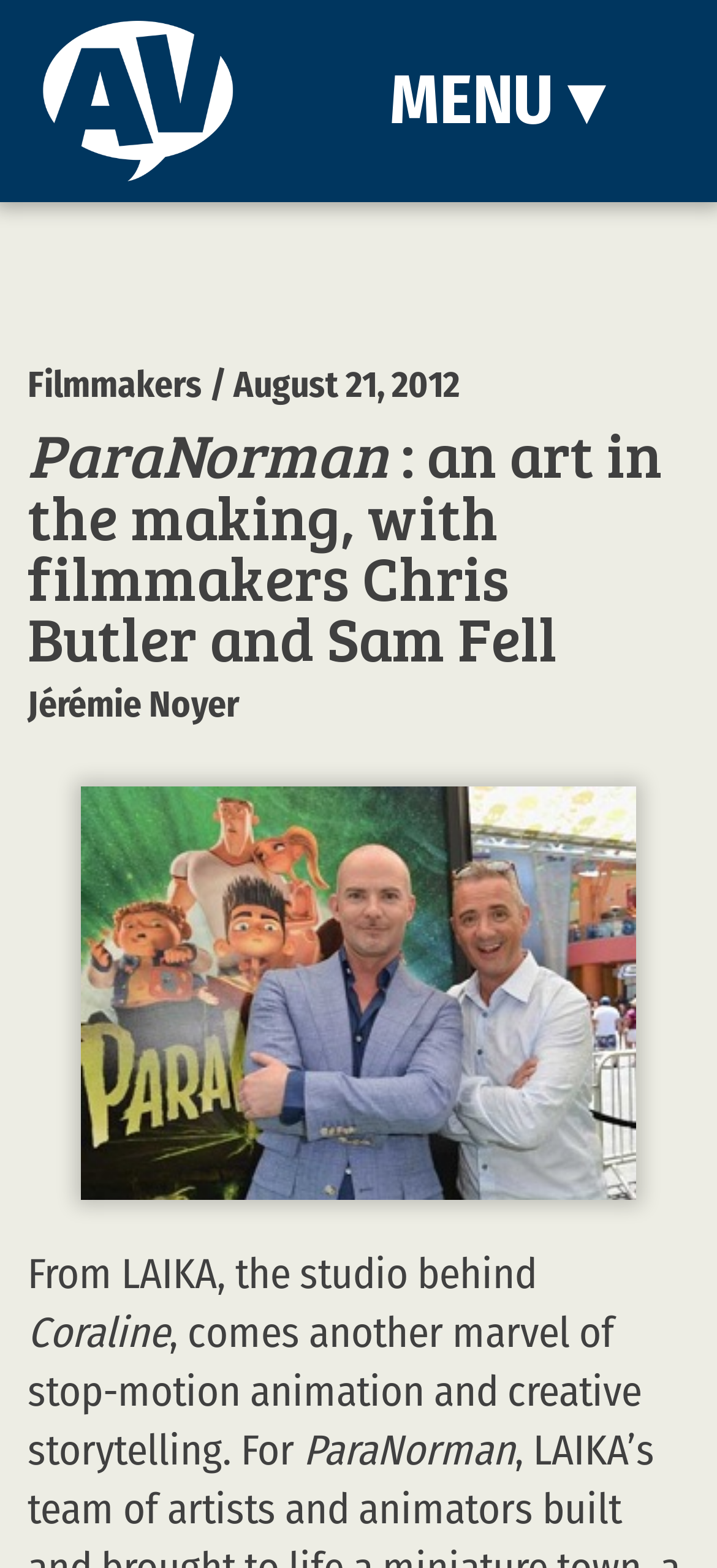What is the name of the filmmaker mentioned?
Using the image provided, answer with just one word or phrase.

Chris Butler